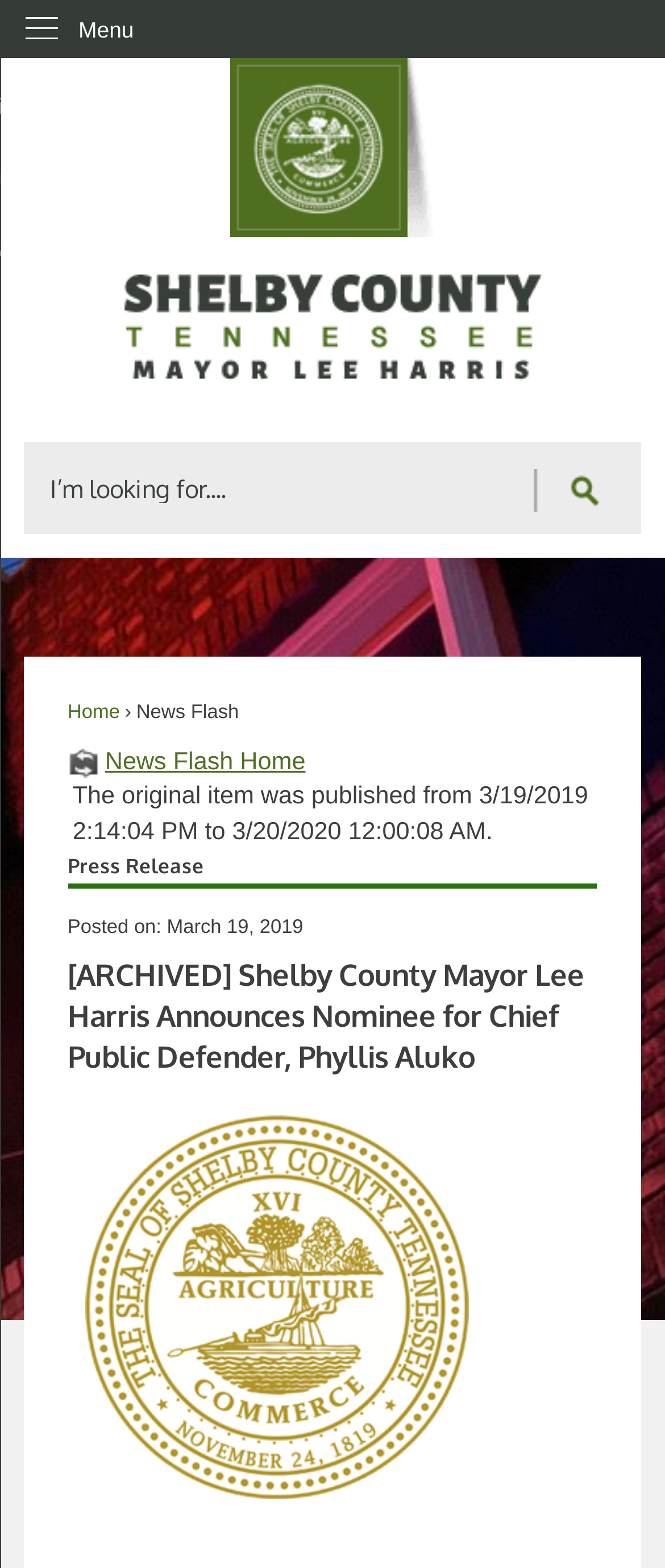Identify the bounding box coordinates for the element you need to click to achieve the following task: "View the 'Press Release' section". The coordinates must be four float values ranging from 0 to 1, formatted as [left, top, right, bottom].

[0.101, 0.544, 0.899, 0.567]